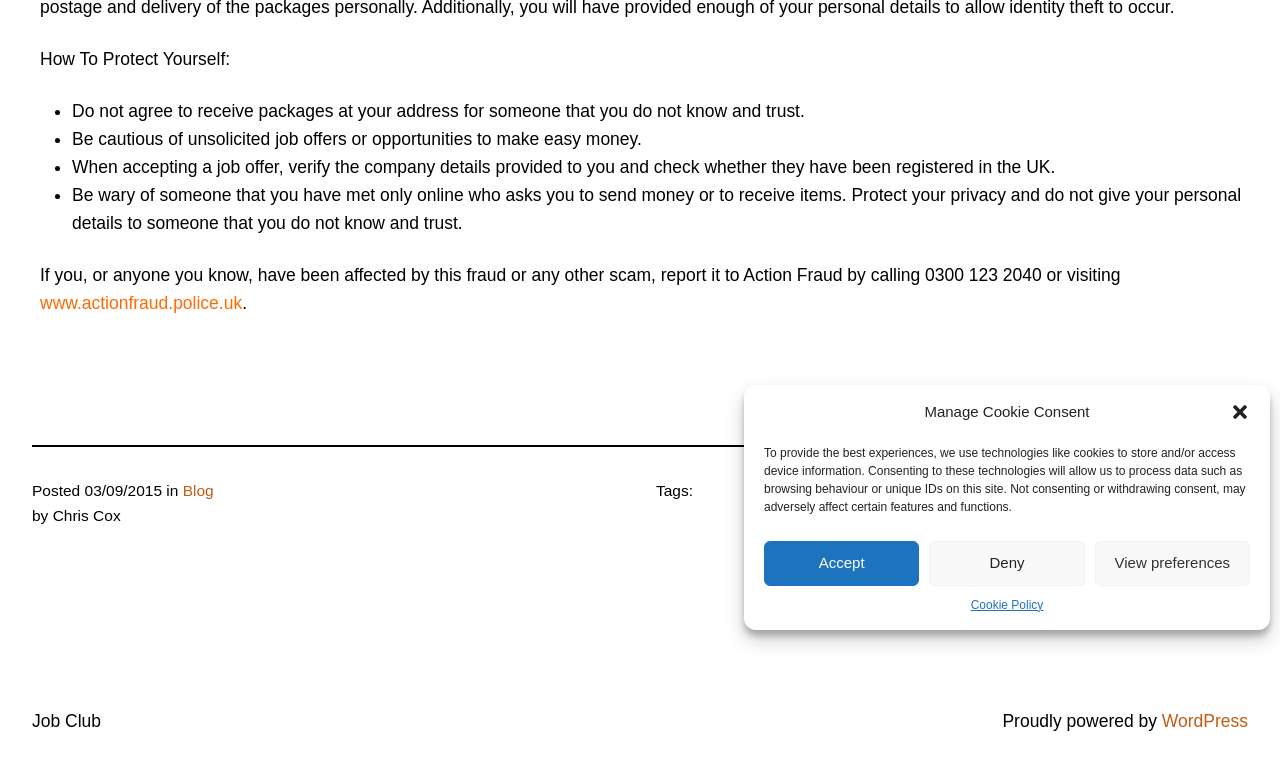Given the webpage screenshot, identify the bounding box of the UI element that matches this description: "Accept".

[0.597, 0.694, 0.718, 0.752]